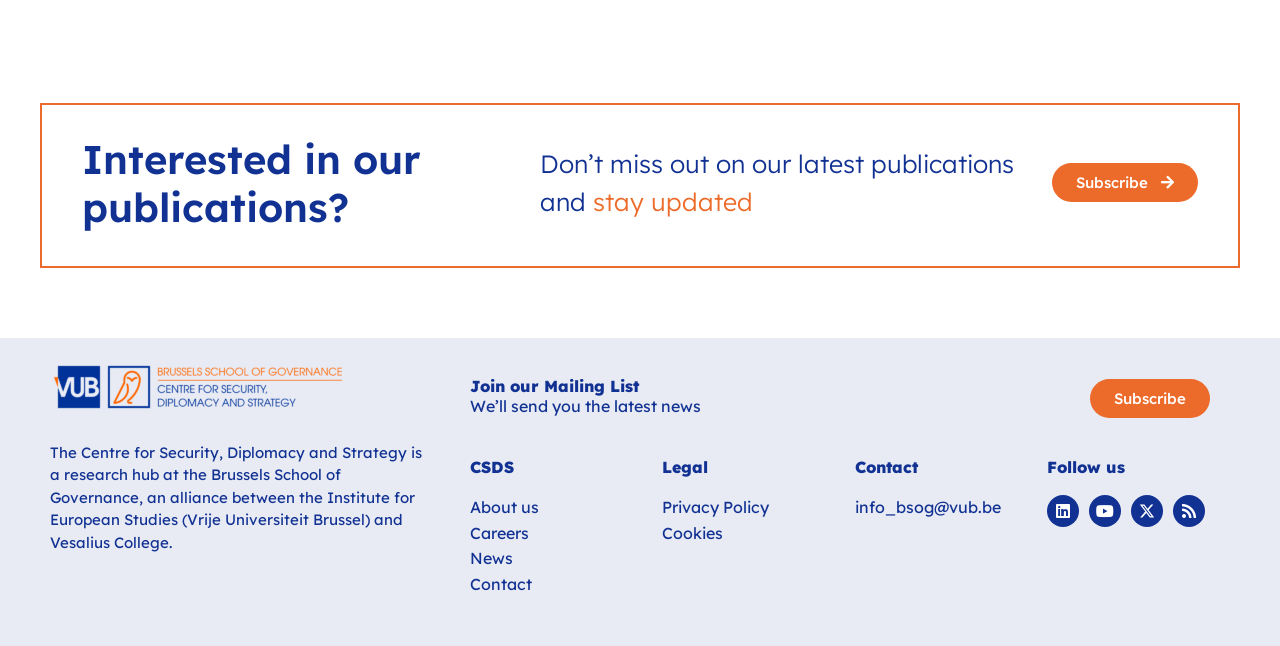Provide a brief response using a word or short phrase to this question:
What social media platforms can I follow the Centre on?

Linkedin, Youtube, and others